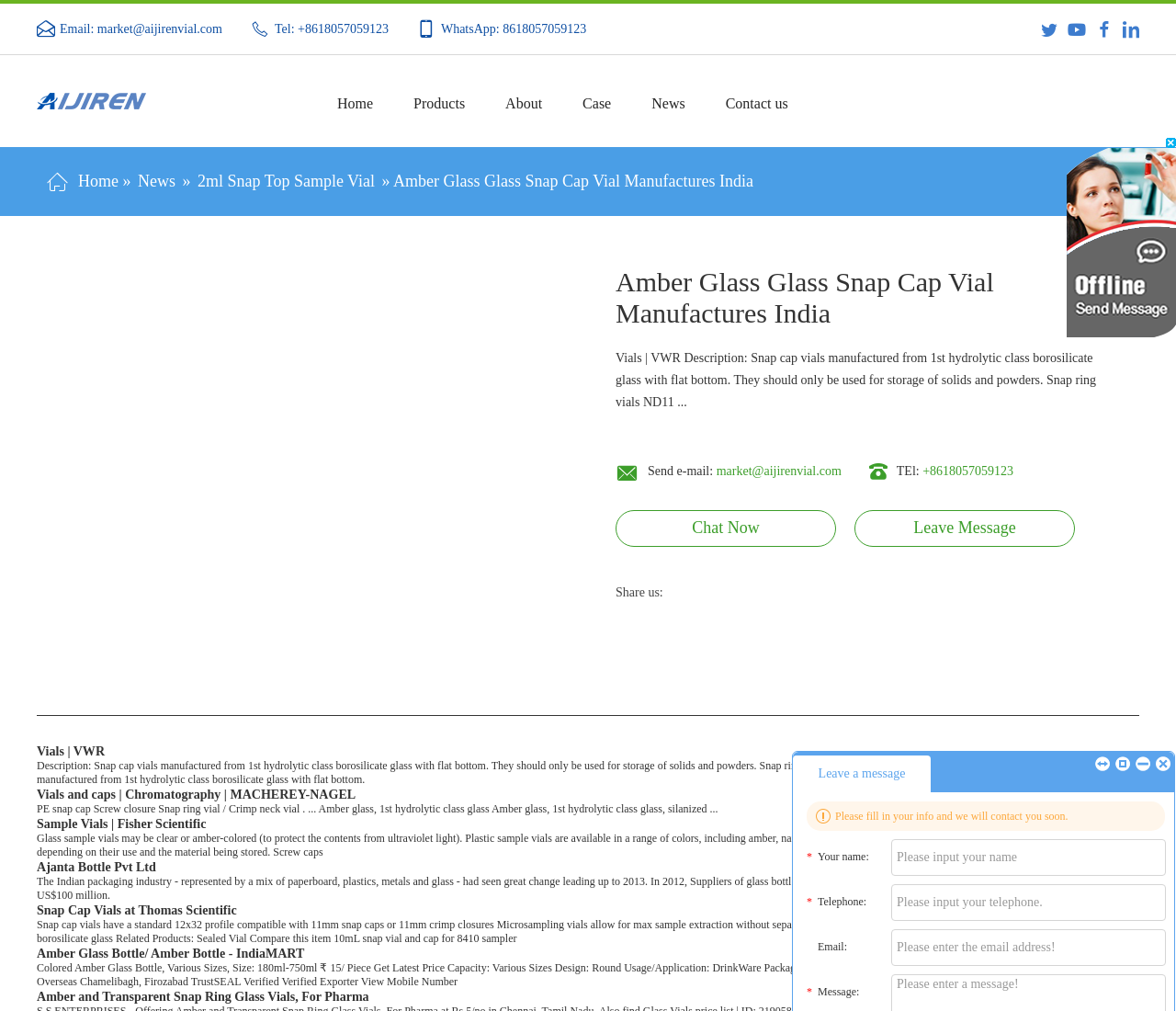What type of glass is used to manufacture the vials?
Please analyze the image and answer the question with as much detail as possible.

I found the information about the type of glass used to manufacture the vials by reading the description of the product. The description states that the vials are 'manufactured from 1st hydrolytic class borosilicate glass with flat bottom'.